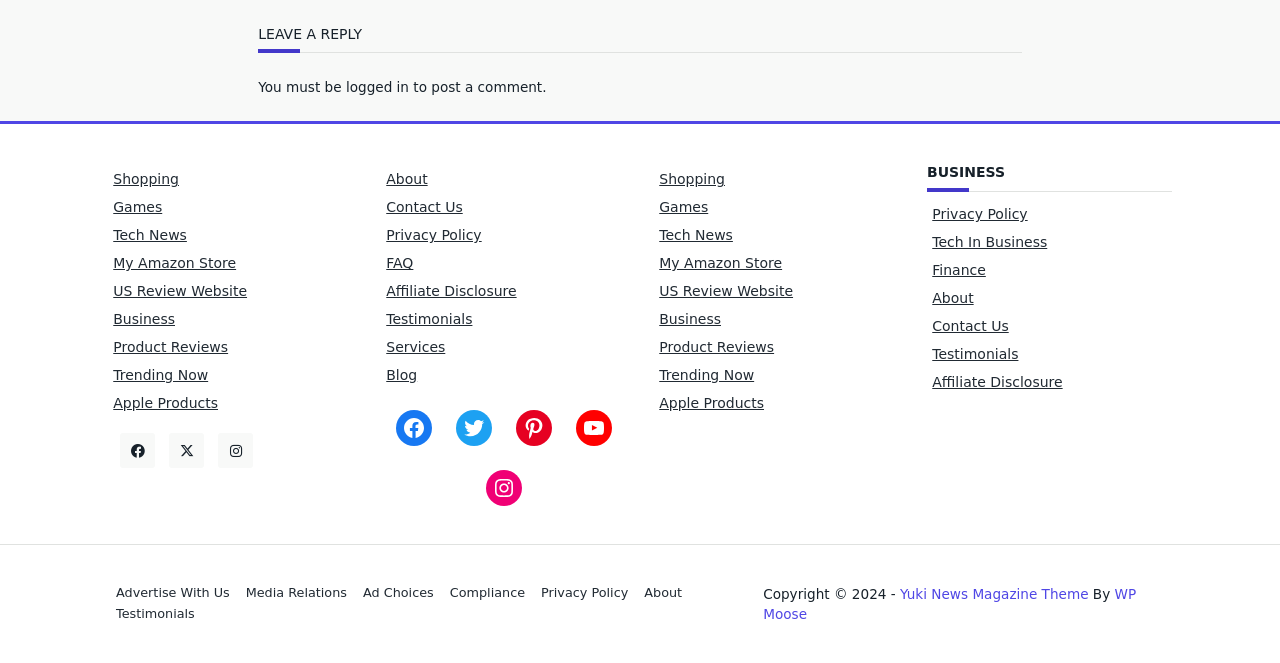How many categories are available in the 'BUSINESS' section?
Please give a detailed answer to the question using the information shown in the image.

In the 'BUSINESS' section, I found seven categories: Privacy Policy, Tech In Business, Finance, About, Contact Us, Testimonials, and Affiliate Disclosure. These categories are located in the complementary section with the bounding box coordinates [0.724, 0.245, 0.916, 0.593].